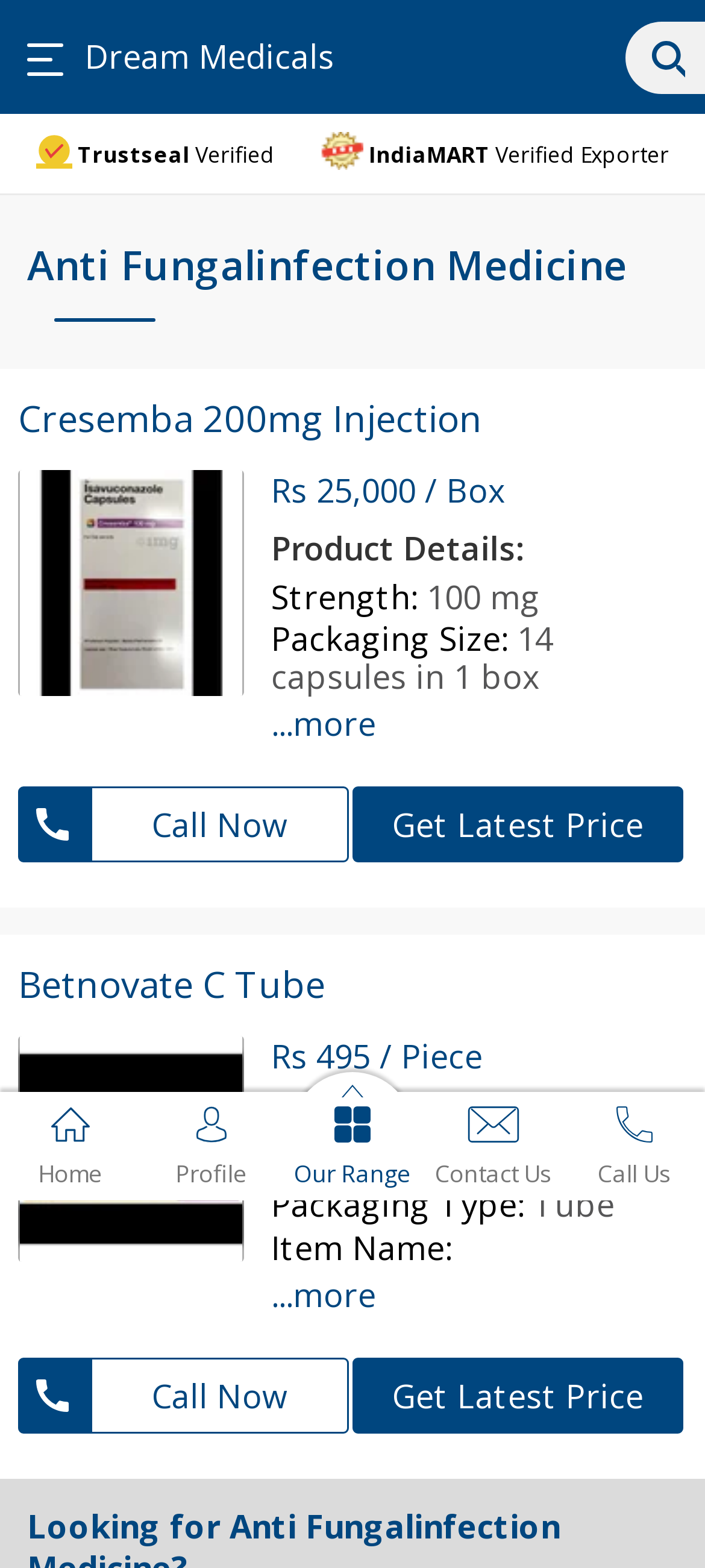Identify the bounding box of the UI component described as: "Betnovate C Tube".

[0.026, 0.614, 0.462, 0.643]